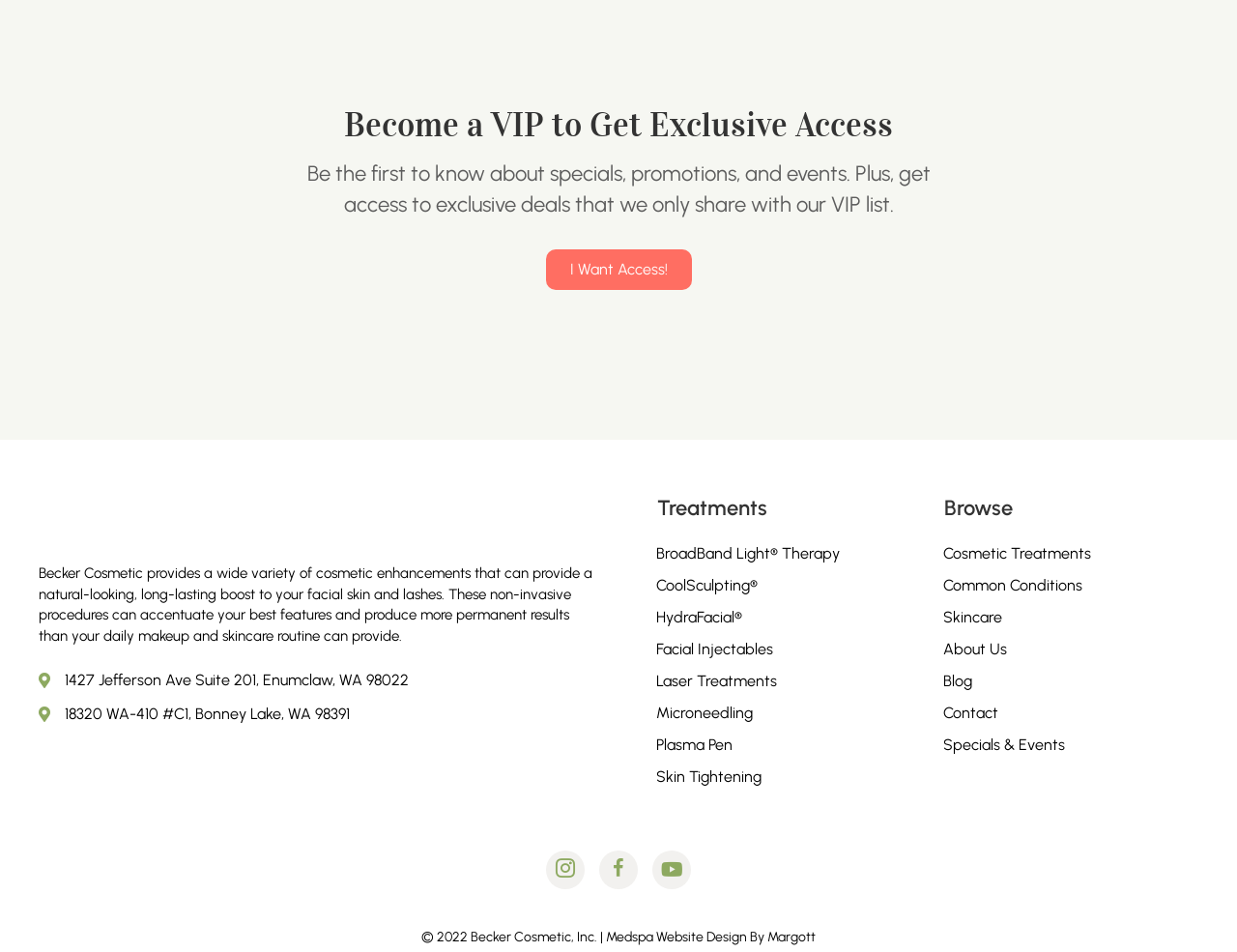Answer the question with a brief word or phrase:
What is the name of the cosmetic company?

Becker Cosmetic